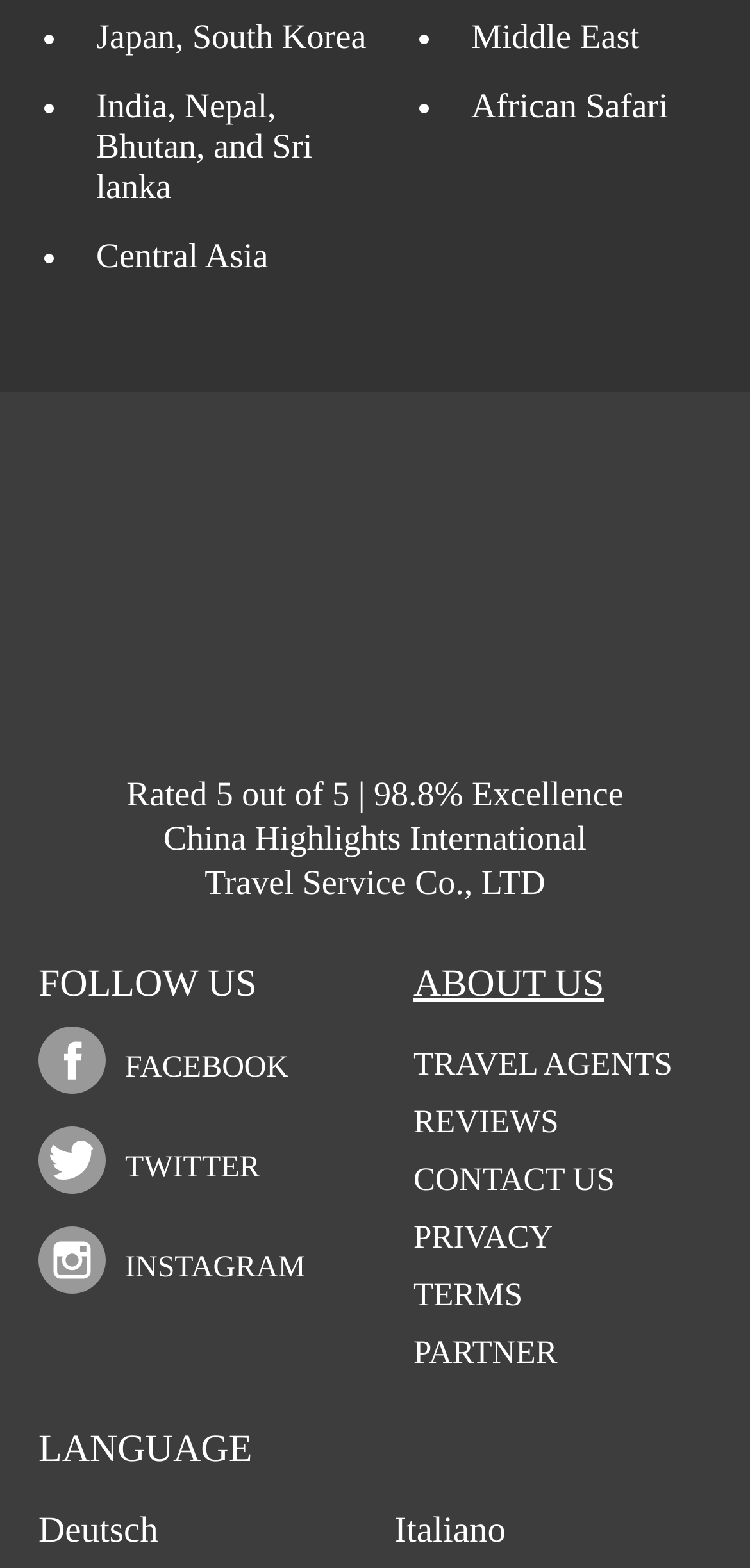Please specify the coordinates of the bounding box for the element that should be clicked to carry out this instruction: "Read reviews about China Highlights". The coordinates must be four float numbers between 0 and 1, formatted as [left, top, right, bottom].

[0.551, 0.704, 0.745, 0.727]